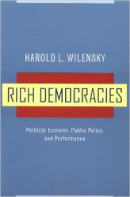Interpret the image and provide an in-depth description.

The image showcases the cover of "Rich Democracies: Political Economy, Public Policy, and Performance," authored by Harold L. Wilensky. The design features a bold blue background, with the title prominently displayed in a striking yellow band across the center. Below the title, a subtitle provides further context, emphasizing the book's focus on political economy and public policy. This work delves into the dynamics of affluent democracies, exploring how their political frameworks influence economic performance and public governance. The cover's professional and clean aesthetic reflects the academic nature of its content, making it a compelling addition to discussions on political and social sciences.